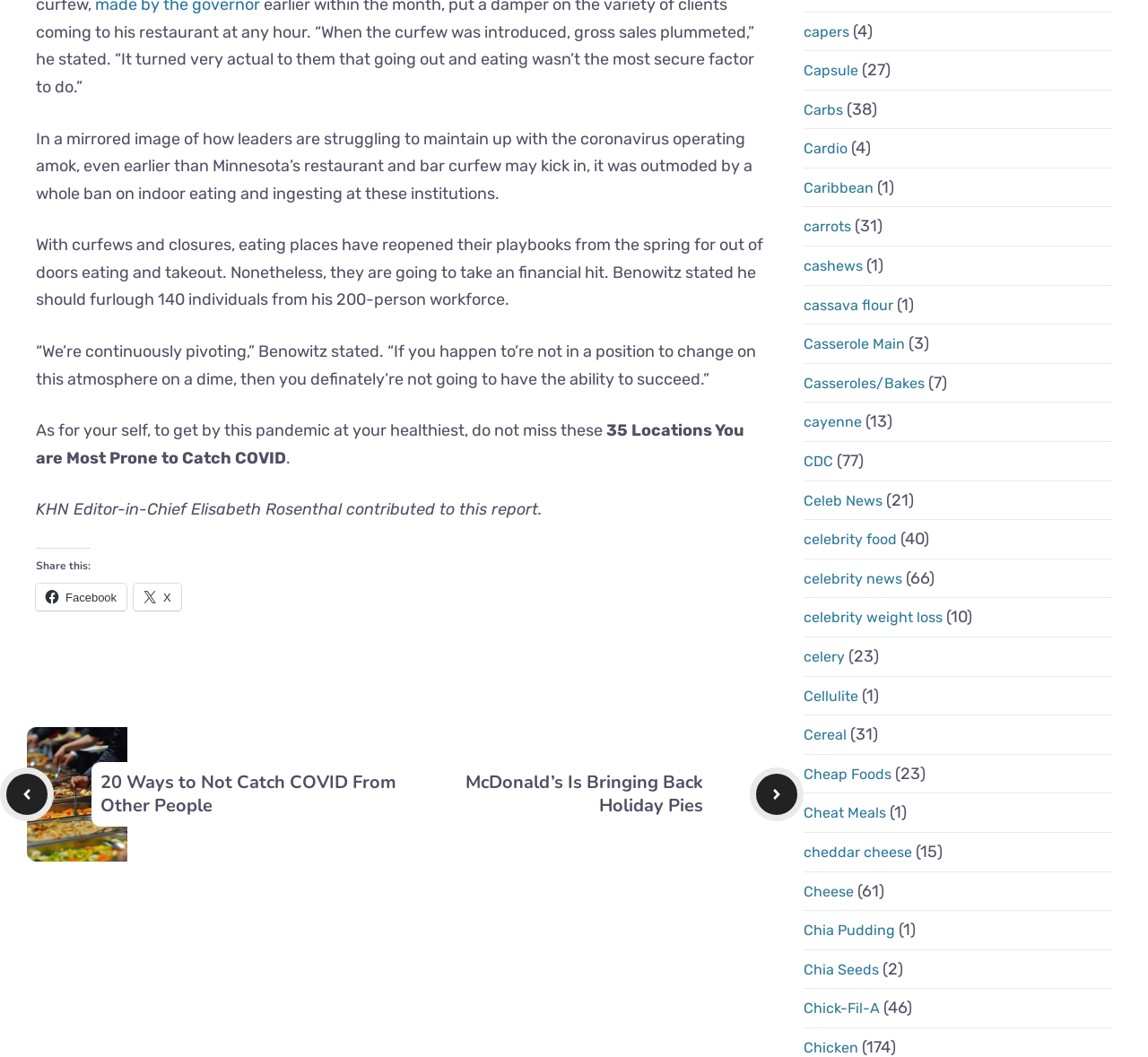Pinpoint the bounding box coordinates of the element that must be clicked to accomplish the following instruction: "Share this on Facebook". The coordinates should be in the format of four float numbers between 0 and 1, i.e., [left, top, right, bottom].

[0.031, 0.553, 0.11, 0.578]